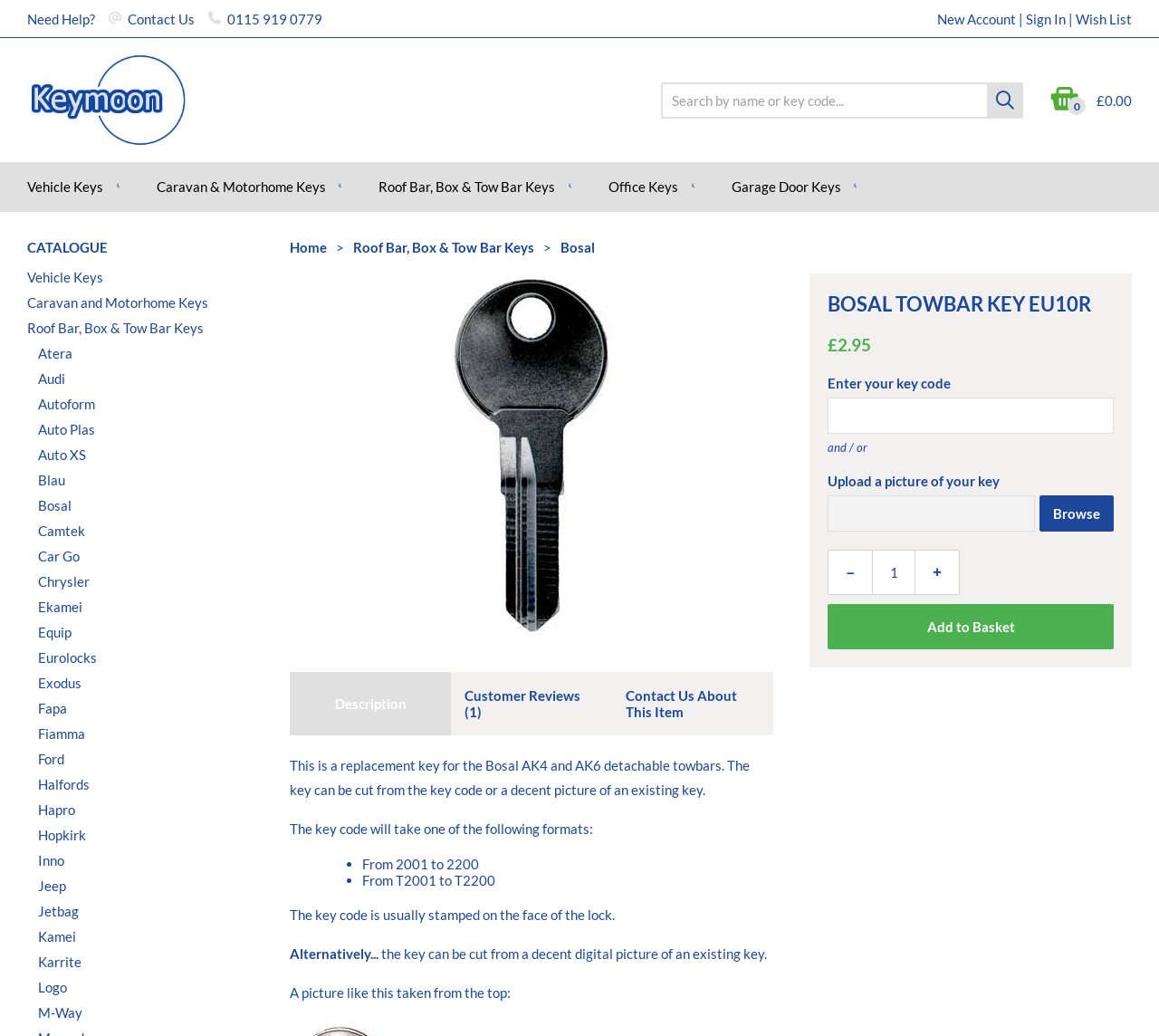Please locate the bounding box coordinates of the element that should be clicked to achieve the given instruction: "Contact Us".

[0.11, 0.01, 0.168, 0.026]